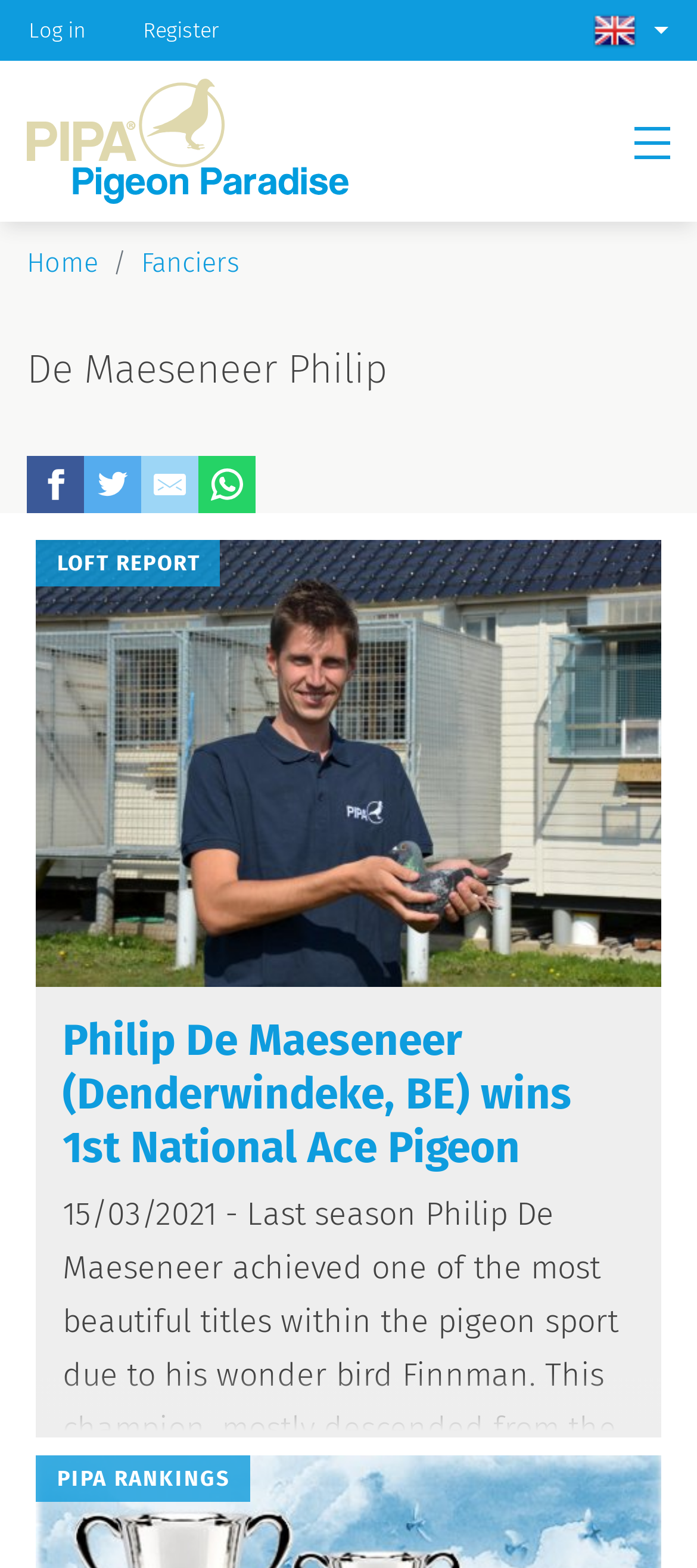Respond to the question below with a single word or phrase:
What is the section title below the news article?

PIPA RANKINGS